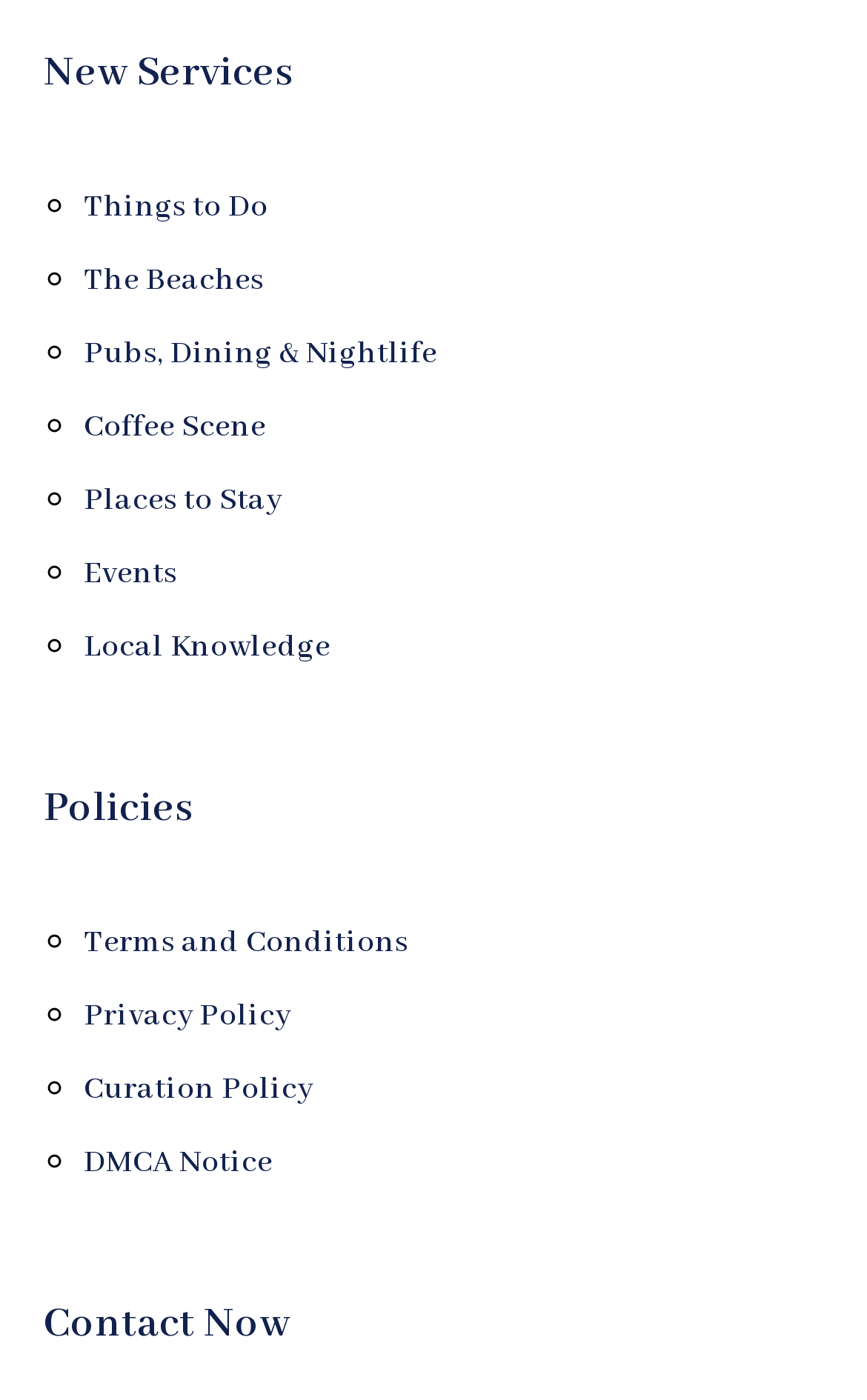Provide a one-word or brief phrase answer to the question:
How many main sections are there on the webpage?

2